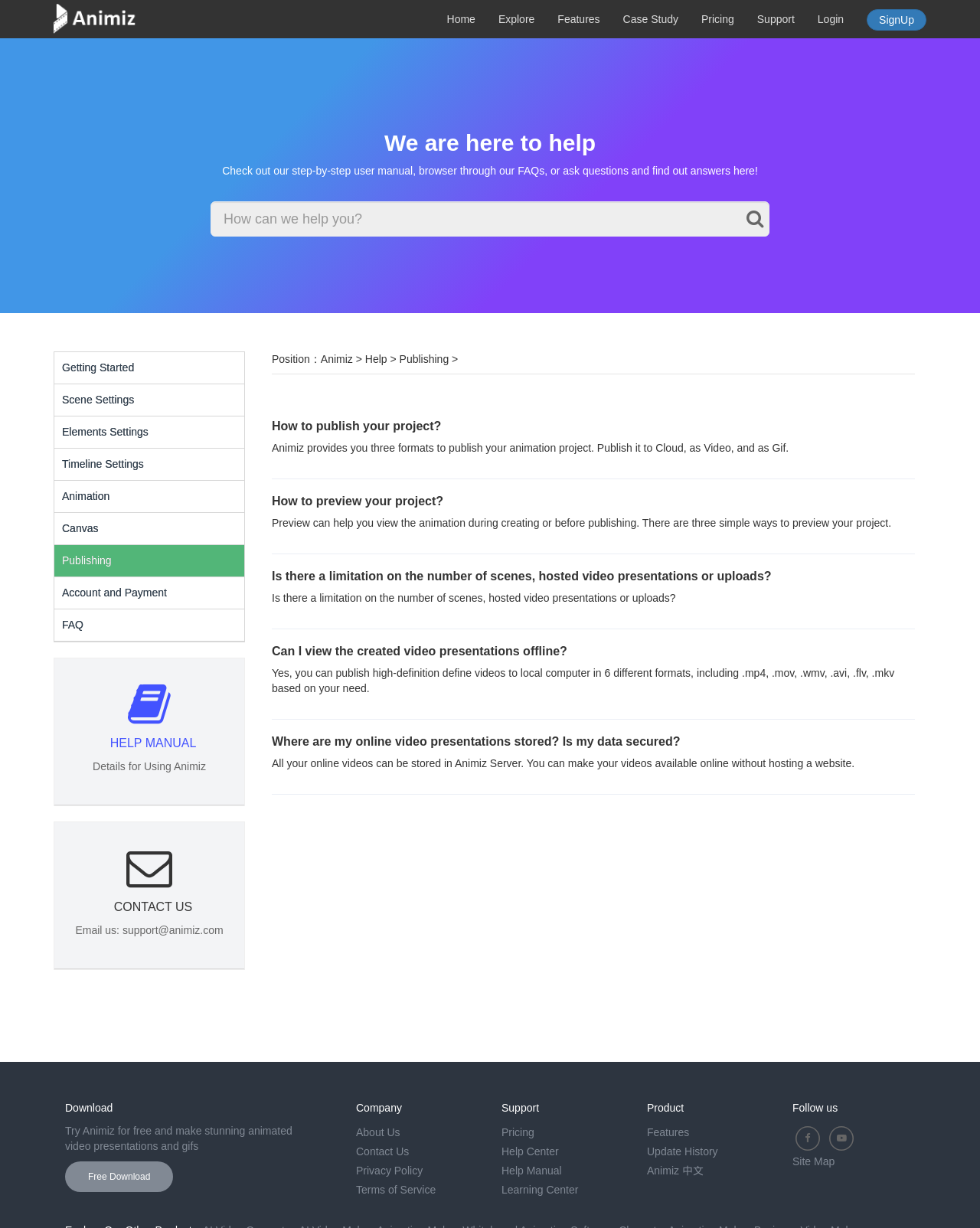Where are online video presentations stored?
Kindly offer a detailed explanation using the data available in the image.

The webpage states that all online videos can be stored in Animiz Server, allowing users to make their videos available online without hosting a website.